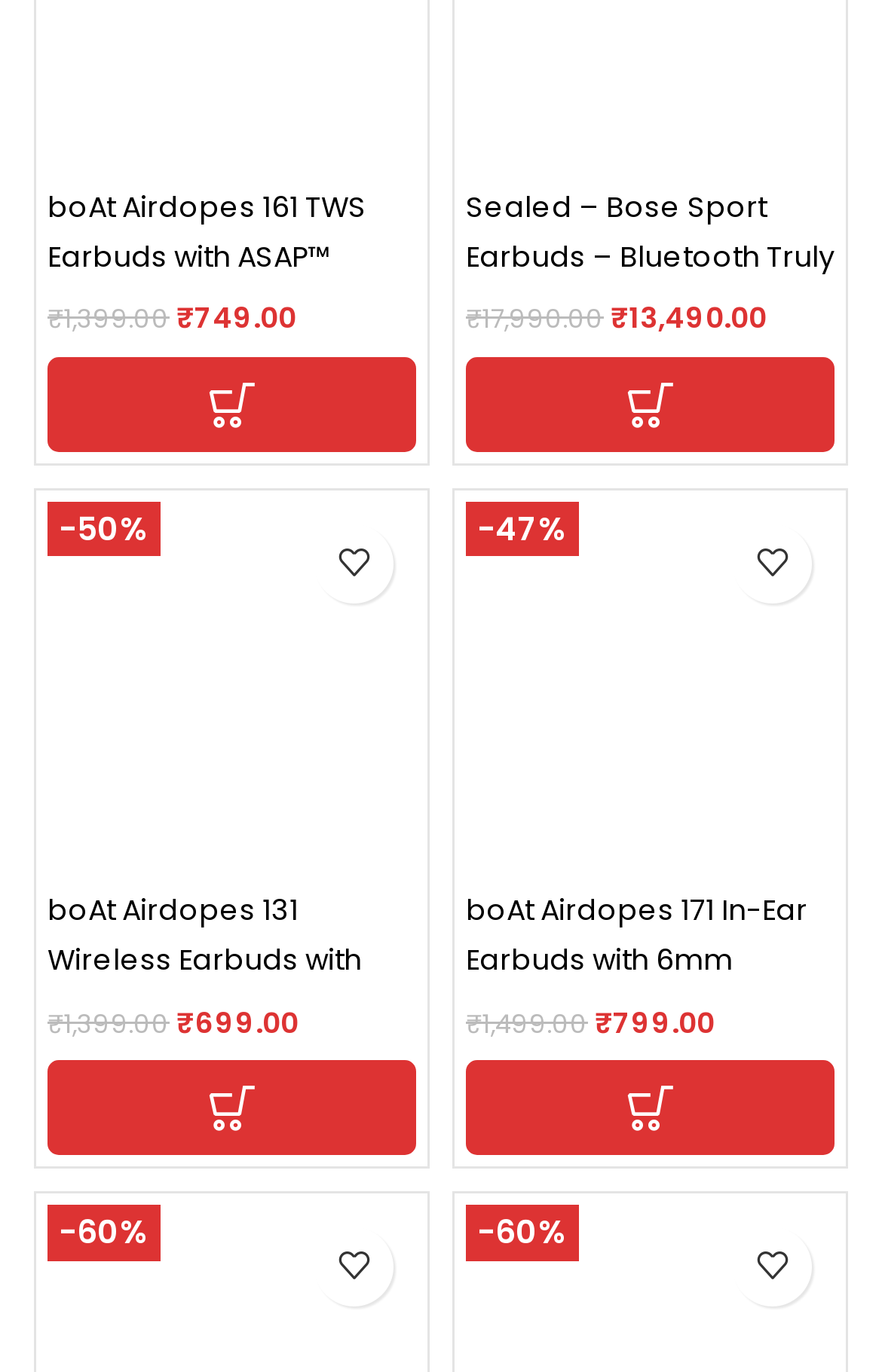Locate the bounding box coordinates of the element that should be clicked to fulfill the instruction: "View details of Sealed - Bose Sport Earbuds".

[0.528, 0.136, 0.946, 0.273]